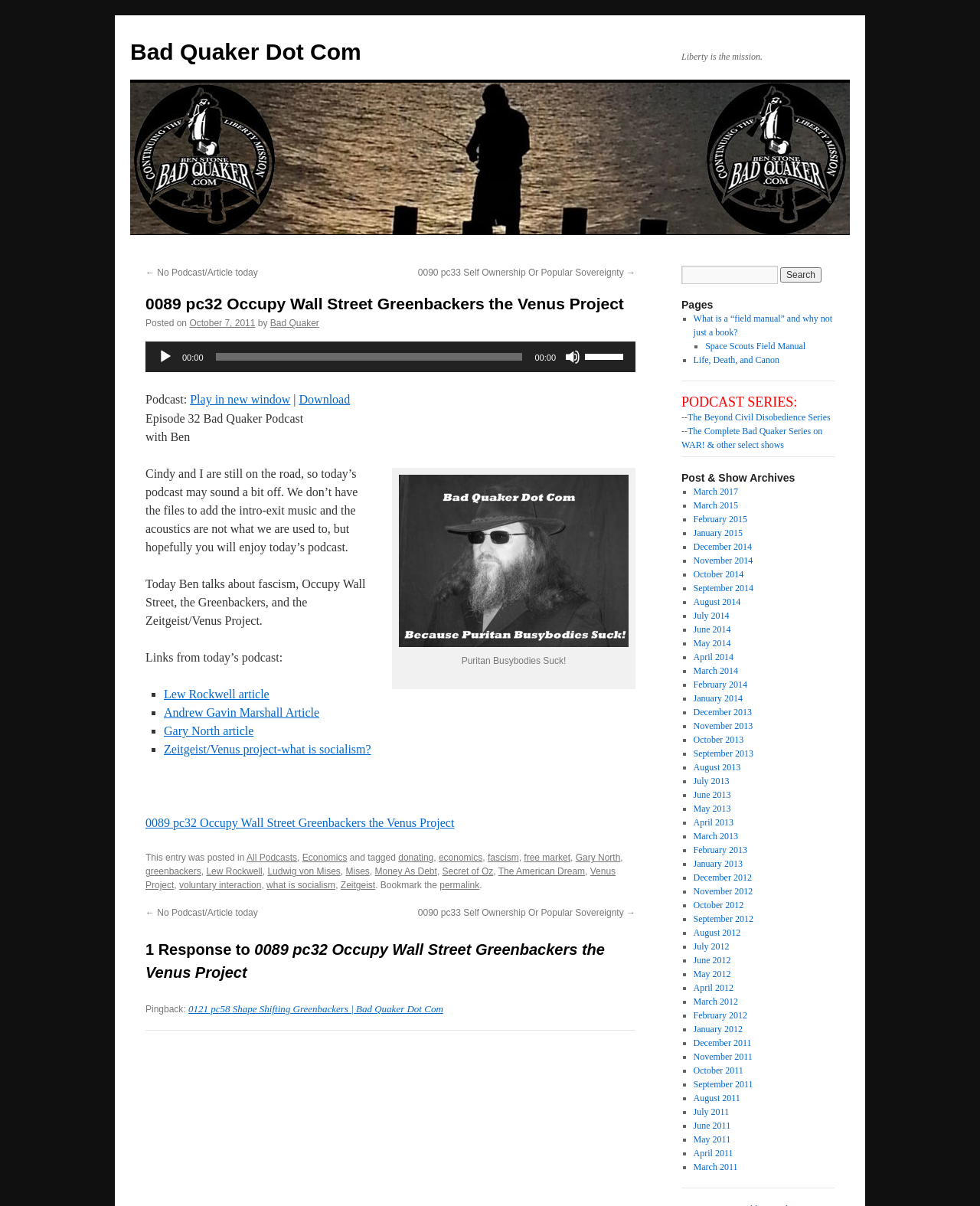Find the bounding box coordinates of the clickable region needed to perform the following instruction: "Read the article about Lew Rockwell". The coordinates should be provided as four float numbers between 0 and 1, i.e., [left, top, right, bottom].

[0.167, 0.57, 0.275, 0.581]